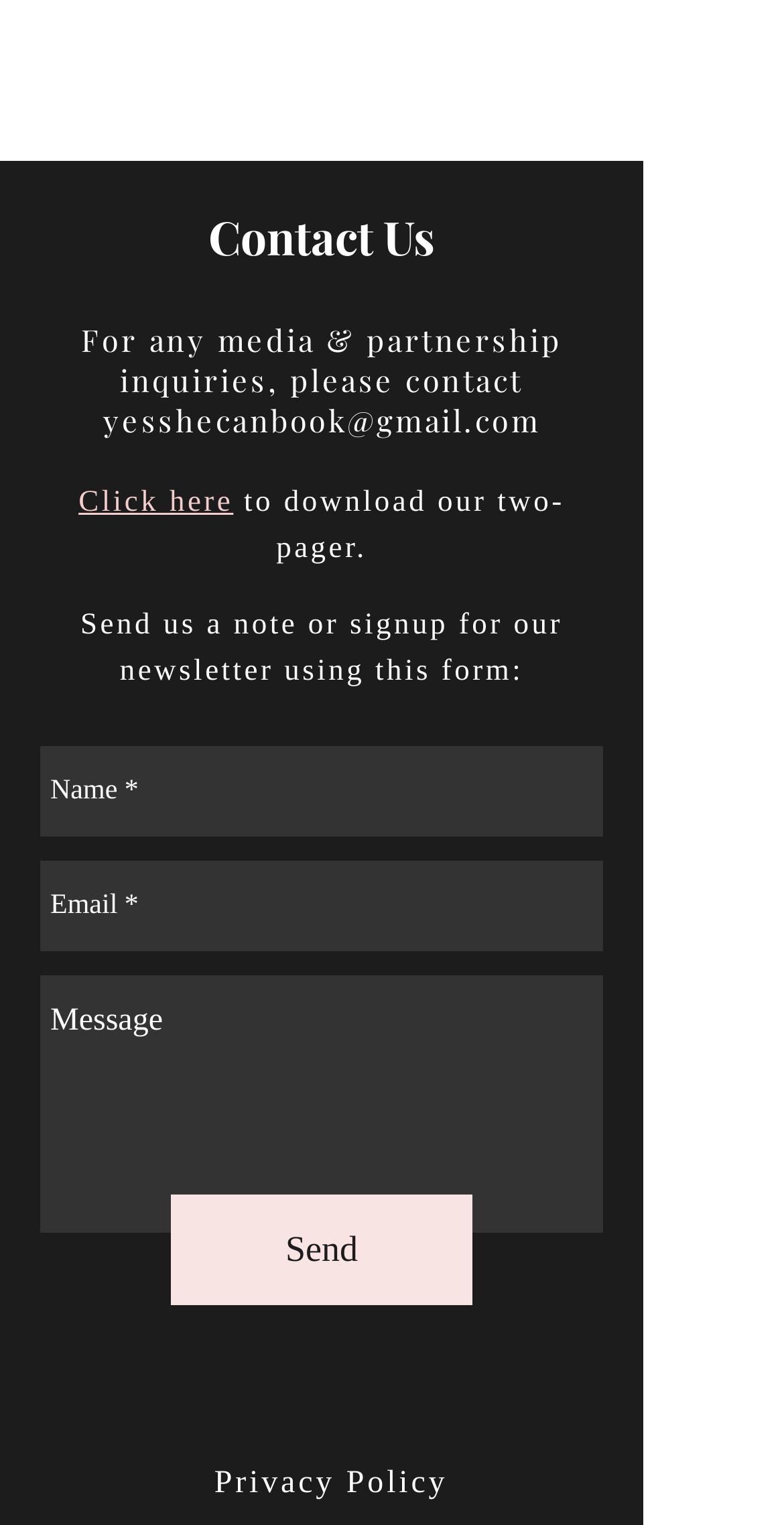What is the email address for media inquiries?
Can you give a detailed and elaborate answer to the question?

The email address is provided as a link in the text 'For any media & partnership inquiries, please contact', which implies that it is the contact email for media and partnership inquiries.